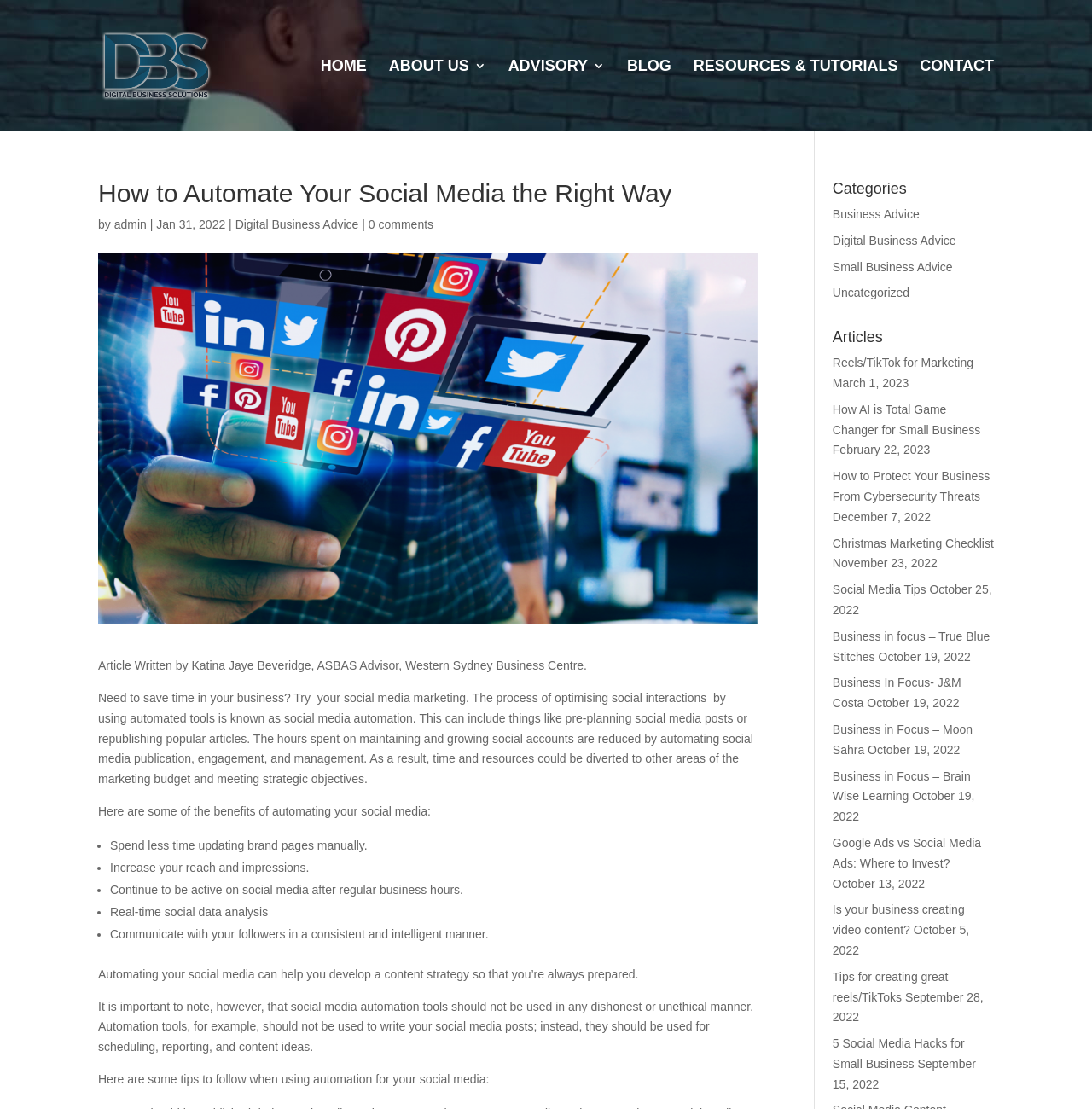How many comments does the article have?
From the screenshot, supply a one-word or short-phrase answer.

0 comments